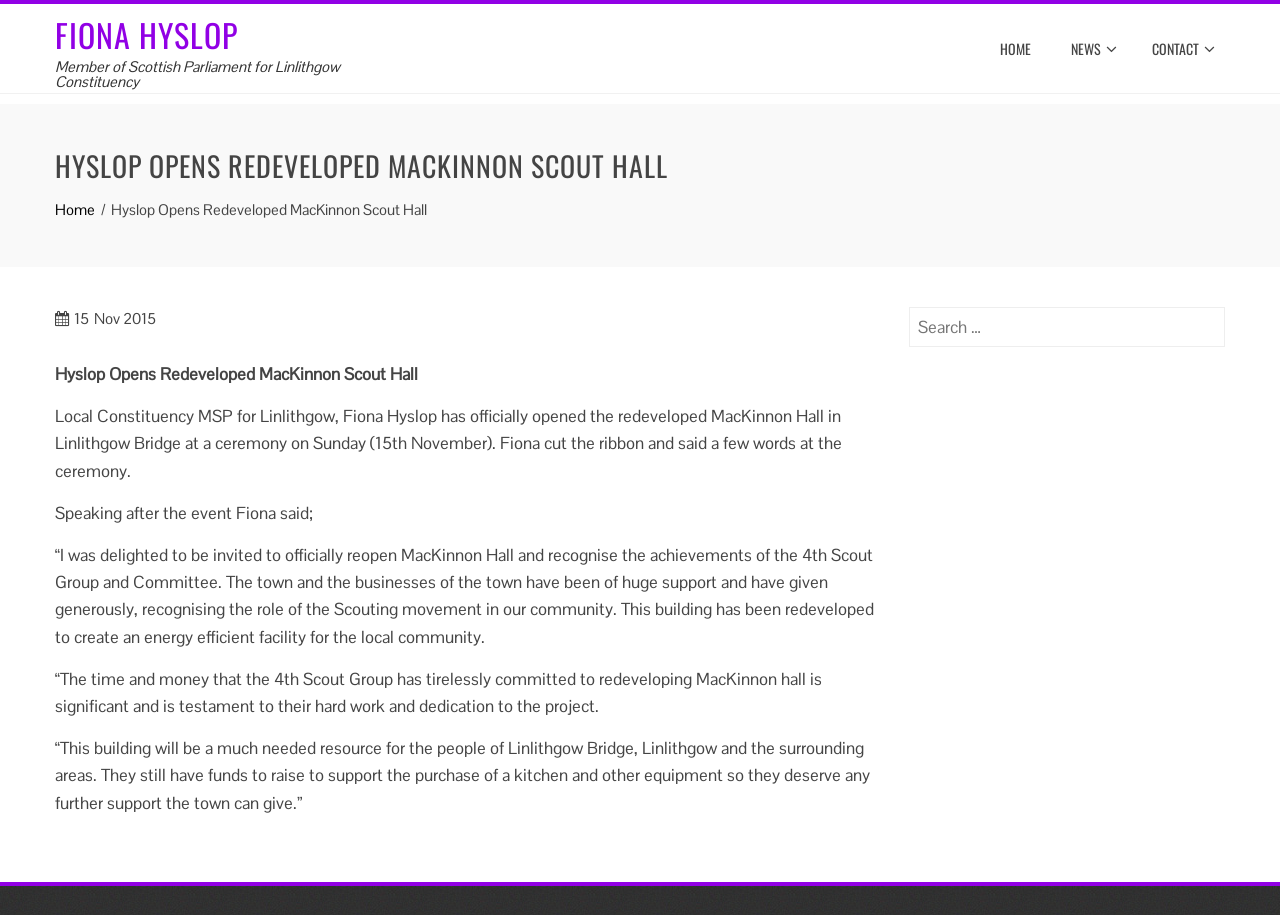Give a full account of the webpage's elements and their arrangement.

The webpage is about Fiona Hyslop, a Member of Scottish Parliament for Linlithgow Constituency, who has officially opened the redeveloped MacKinnon Scout Hall in Linlithgow Bridge. 

At the top left, there is a section with links to Fiona Hyslop's profile and her constituency. Below this section, there is a heading that reads "HYSLOP OPENS REDEVELOPED MACKINNON SCOUT HALL". 

To the right of the heading, there is a navigation section with breadcrumbs, showing the path "Home > Hyslop Opens Redeveloped MacKinnon Scout Hall". 

The main content of the webpage is an article about the event, which includes the date "15 Nov 2015" and a description of the ceremony. The article is divided into paragraphs, with quotes from Fiona Hyslop's speech at the event. 

At the top right, there are three links: "HOME", "NEWS" with an icon, and "CONTACT" with an icon. 

Below the main content, there is a complementary section with a search box, where users can search for specific content on the webpage.